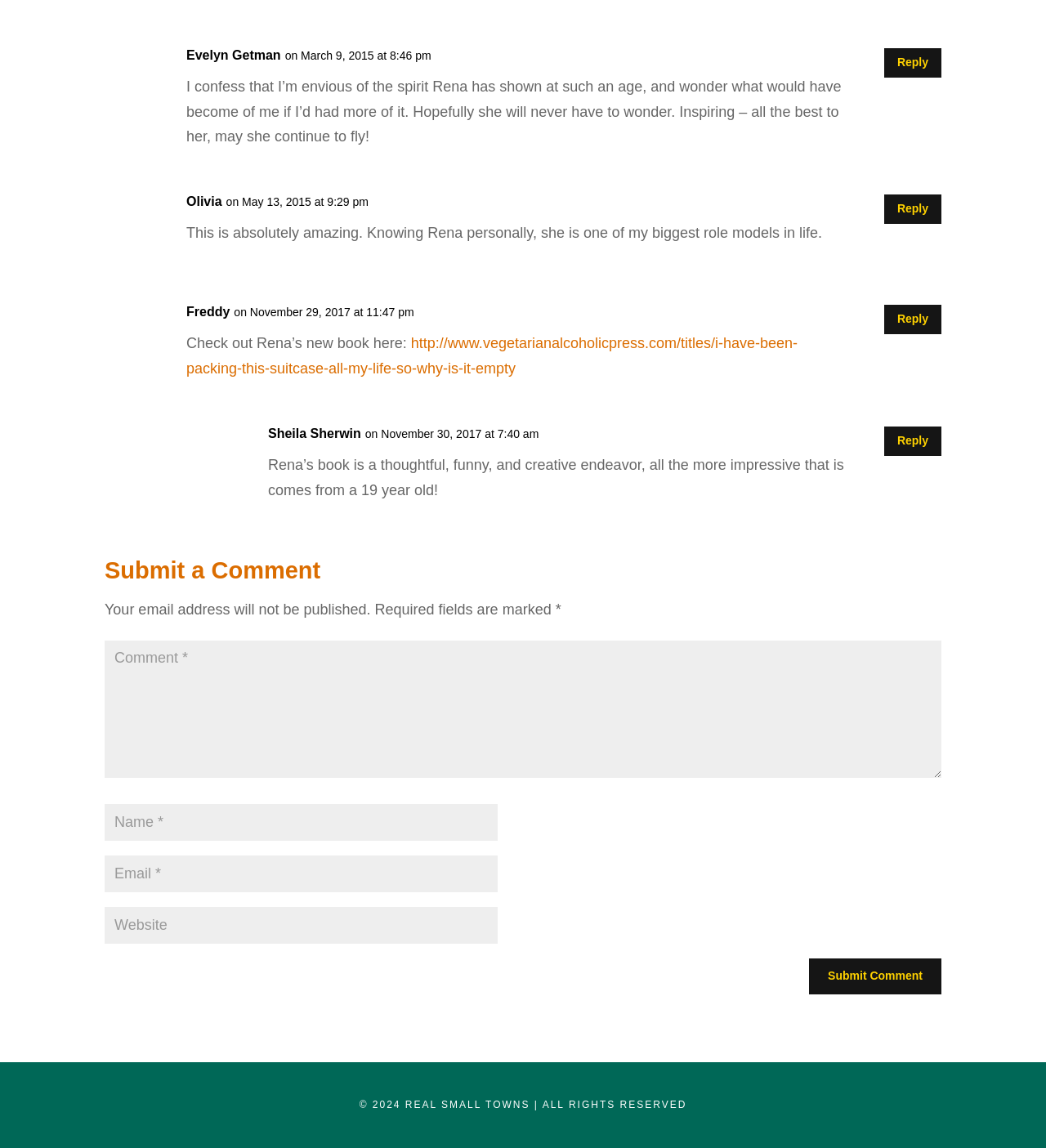What is the purpose of the 'Submit Comment' button?
Provide a fully detailed and comprehensive answer to the question.

The 'Submit Comment' button is used to submit a comment, which can be inferred from its label and its position below the comment boxes.